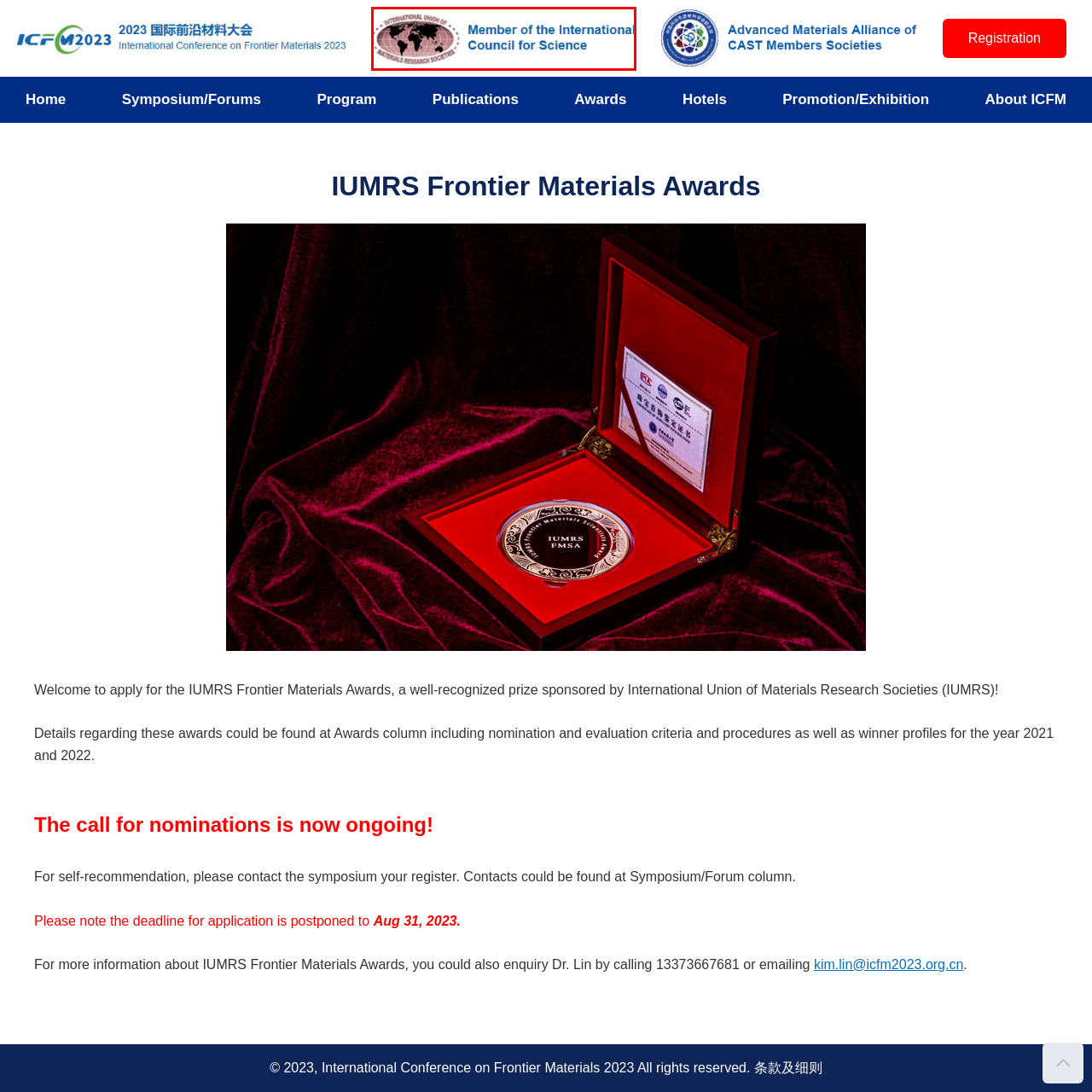Articulate a detailed narrative of what is visible inside the red-delineated region of the image.

The image features a graphic highlighting the affiliation of the International Union of Materials Research Societies. It prominently displays the organization's emblem, which includes a globe encircled by a decorative border, symbolizing its global reach and involvement in materials research. Accompanying the emblem is the text “Member of the International Council for Science,” emphasizing the union's commitment to scientific collaboration and advancement. This image serves to reinforce the organization's prestige and its role within the broader scientific community.